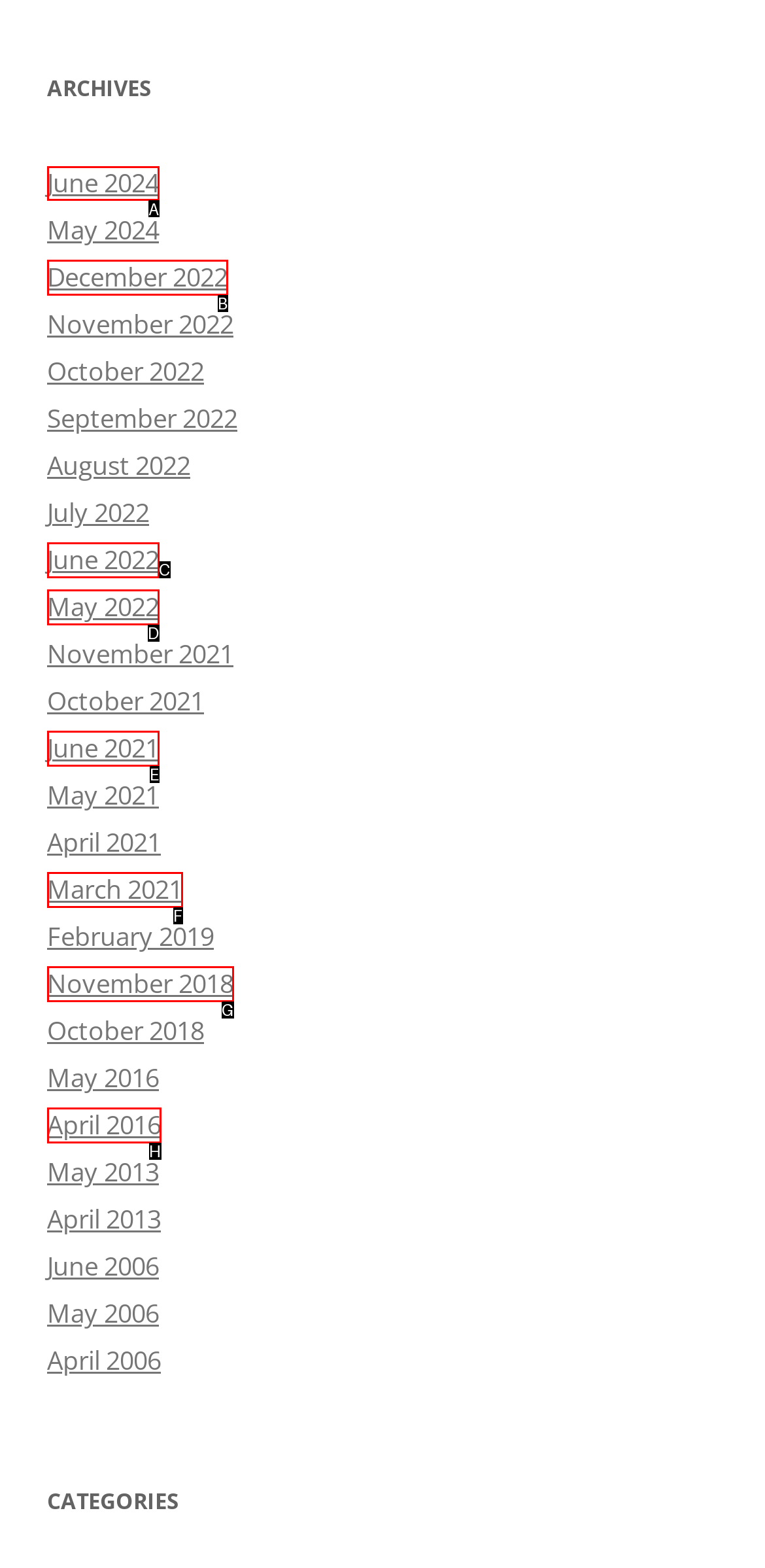Identify which HTML element to click to fulfill the following task: view archives for June 2024. Provide your response using the letter of the correct choice.

A